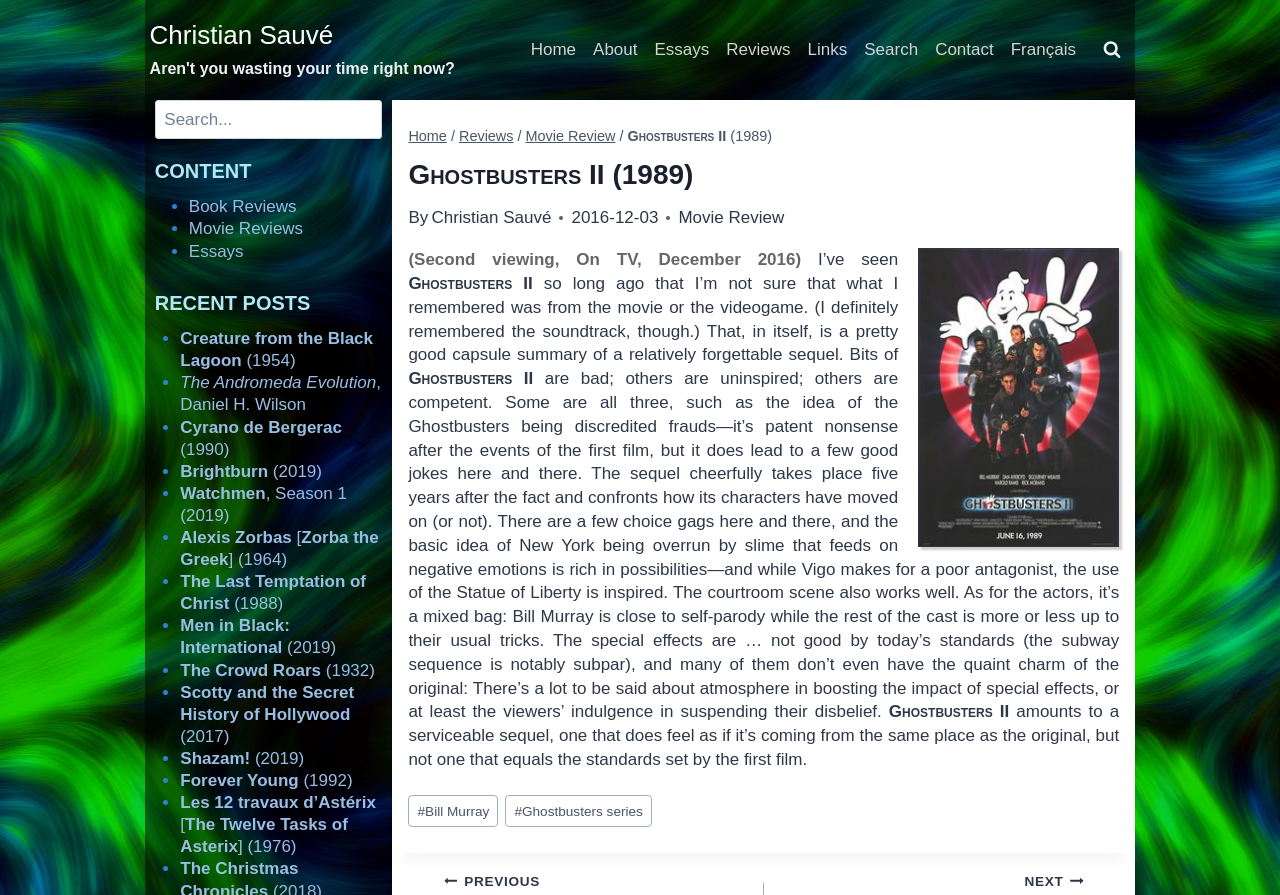Convey a detailed summary of the webpage, mentioning all key elements.

This webpage is a movie review of Ghostbusters II (1989) written by Christian Sauvé. At the top, there is a navigation bar with links to the home page, about page, essays, reviews, links, search, contact, and a French version of the site. Below the navigation bar, there is a button to view the search form.

The main content of the page is an article with a header that displays the title of the movie and the author's name. Below the header, there is a breadcrumb navigation that shows the path from the home page to the current review. The review itself is a lengthy text that discusses the movie's plot, characters, and special effects. The text is divided into several paragraphs, with some sentences highlighted as static text.

To the left of the main content, there is a sidebar with several sections. The top section displays a search box with a label "Search". Below the search box, there is a heading "CONTENT" followed by a list of links to book reviews, movie reviews, and essays. The next section is labeled "RECENT POSTS" and lists several links to other movie reviews, each with a bullet point marker.

At the bottom of the page, there is a footer section with a heading "Post Tags" followed by a list of links to tags related to the movie, including Bill Murray and the Ghostbusters series.